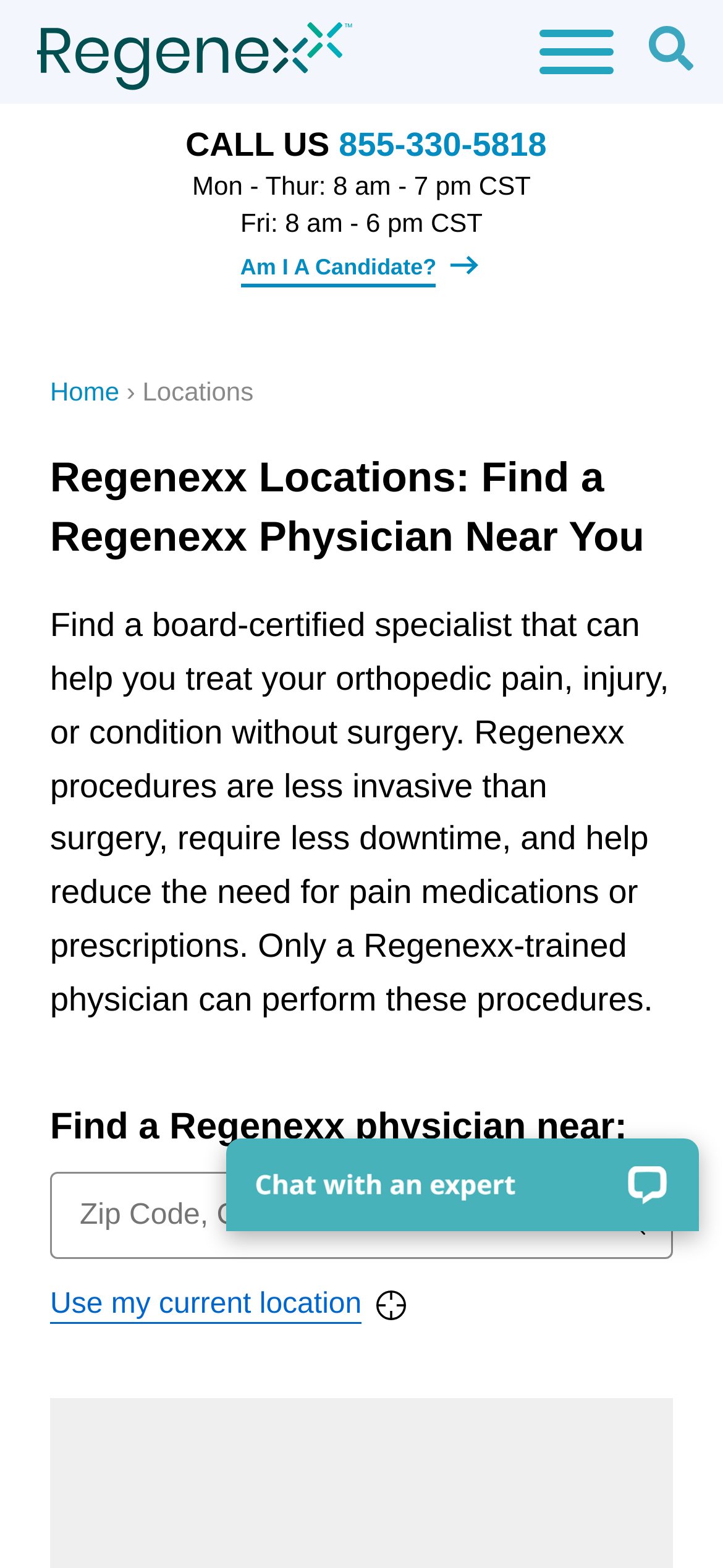Give a one-word or one-phrase response to the question: 
What can I do on this webpage?

Find a Regenexx location